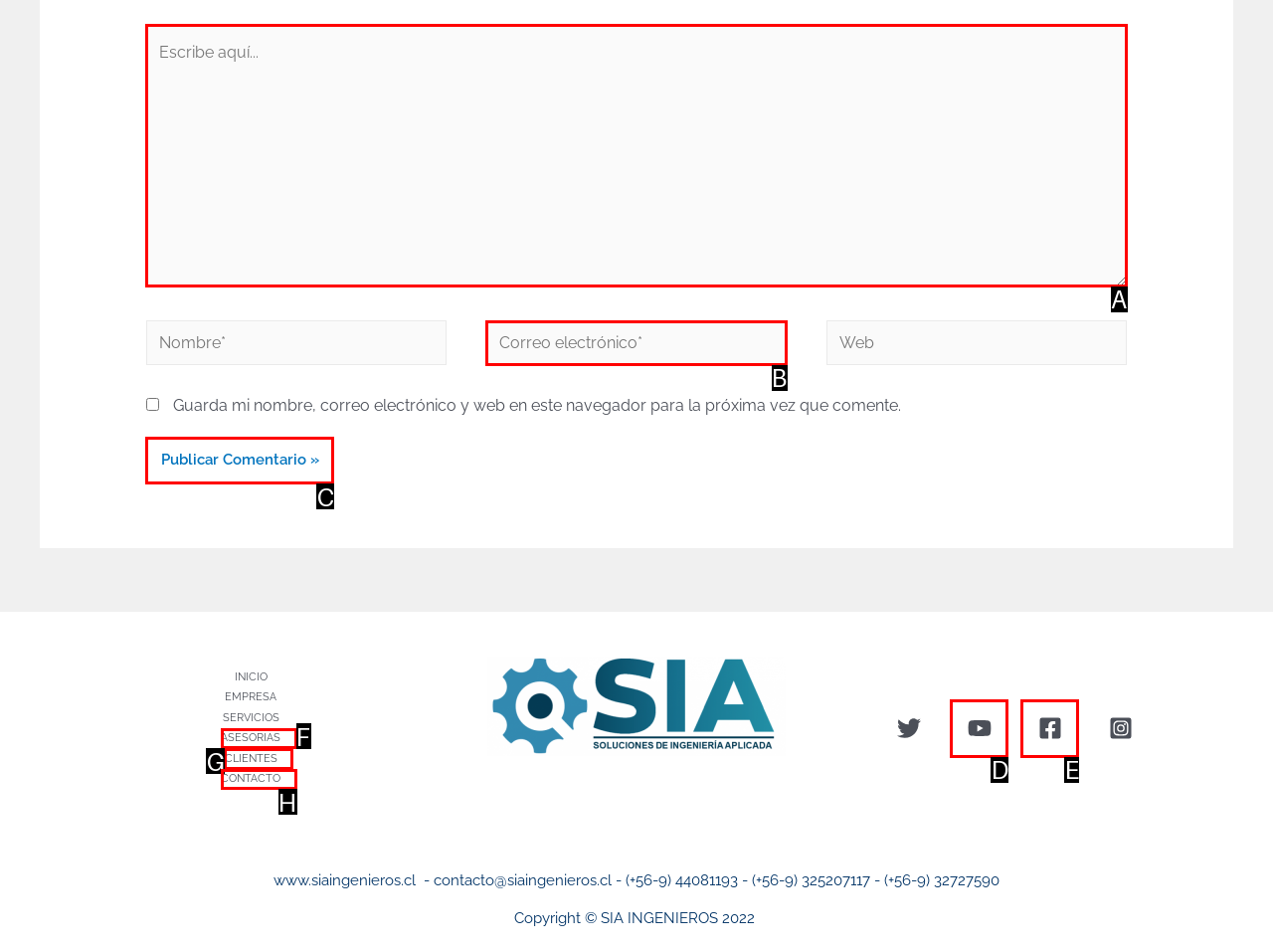Identify the UI element described as: ASESORIAS
Answer with the option's letter directly.

F